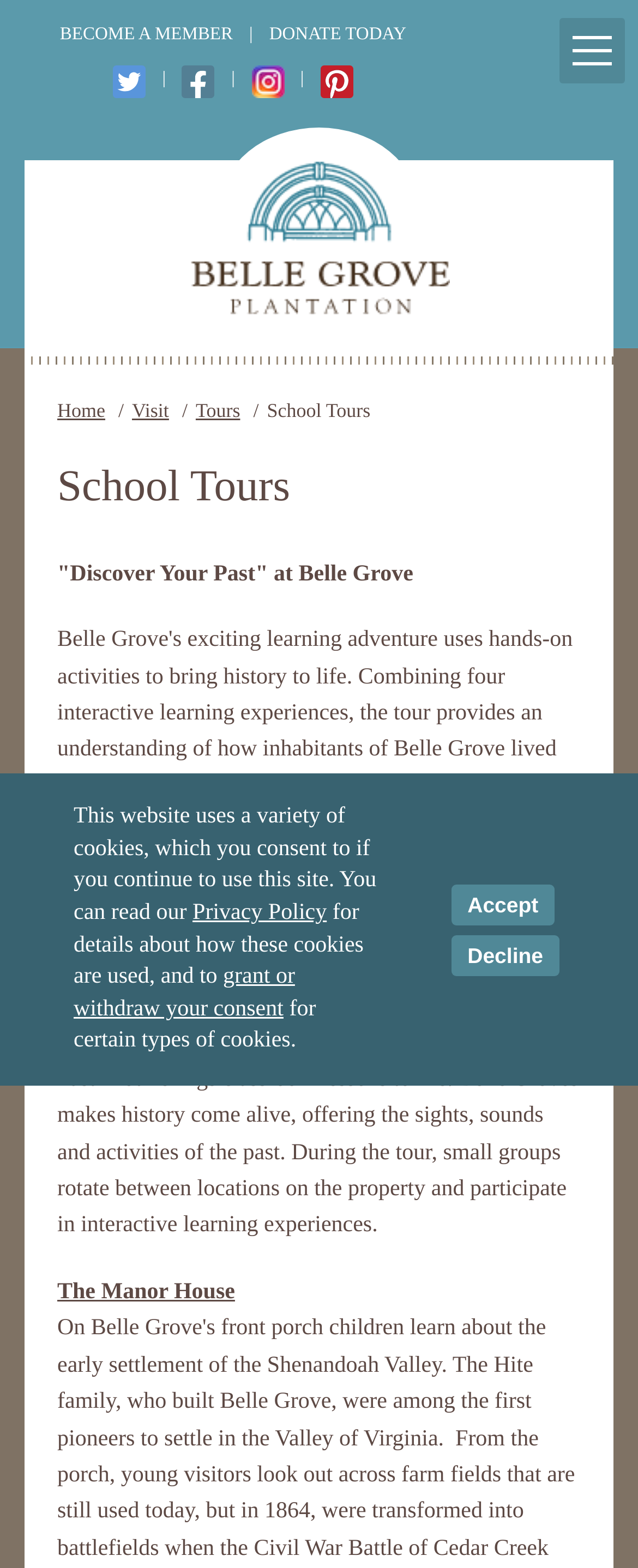Please identify the bounding box coordinates for the region that you need to click to follow this instruction: "View Tours".

[0.307, 0.252, 0.376, 0.272]